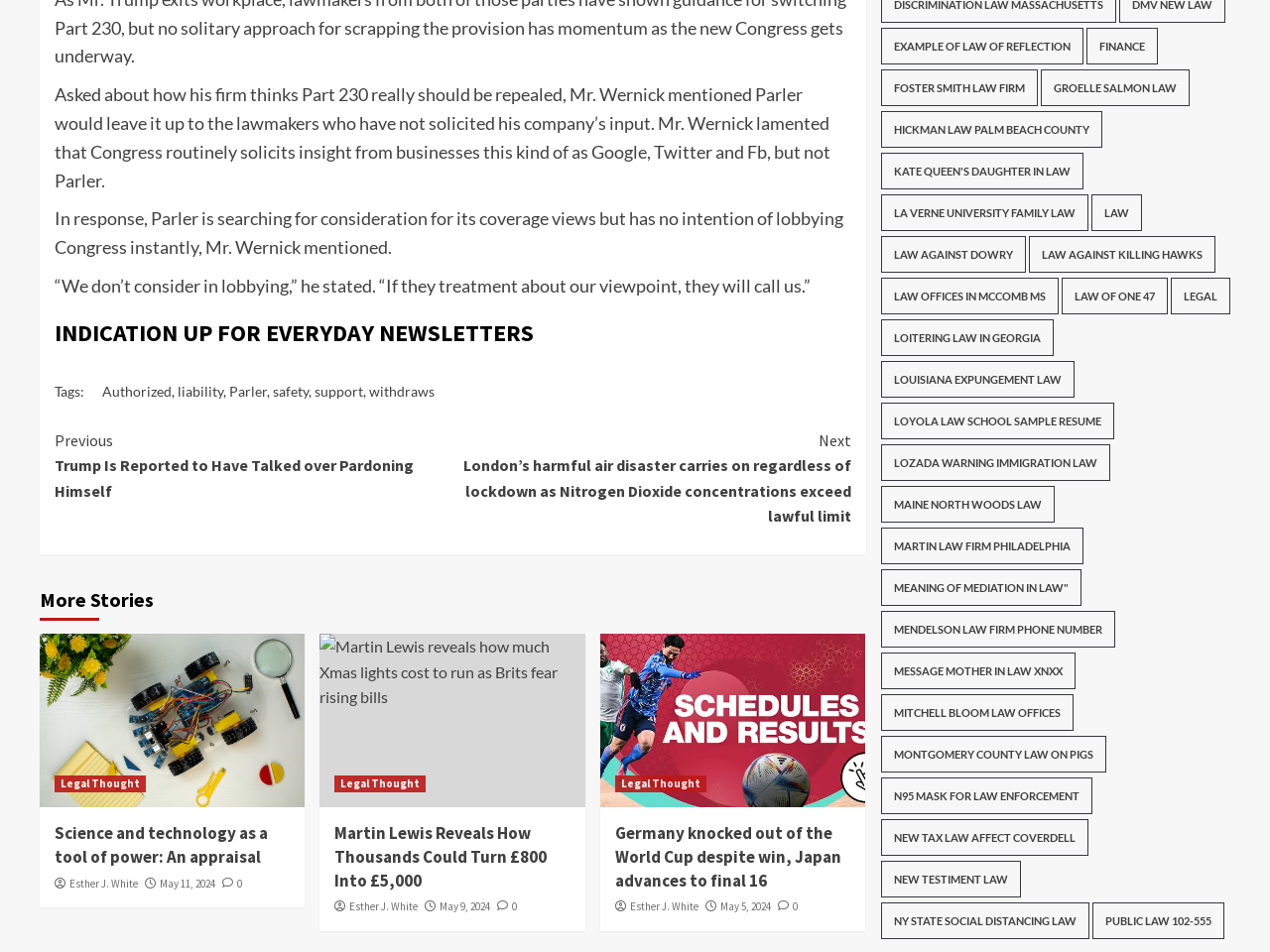What is the title of the next article?
Please respond to the question with a detailed and well-explained answer.

The title of the next article can be determined by reading the link element with the text 'Next London’s harmful air disaster continues despite lockdown as Nitrogen Dioxide concentrations exceed lawful limit', which is located below the 'Continue Reading' navigation element.